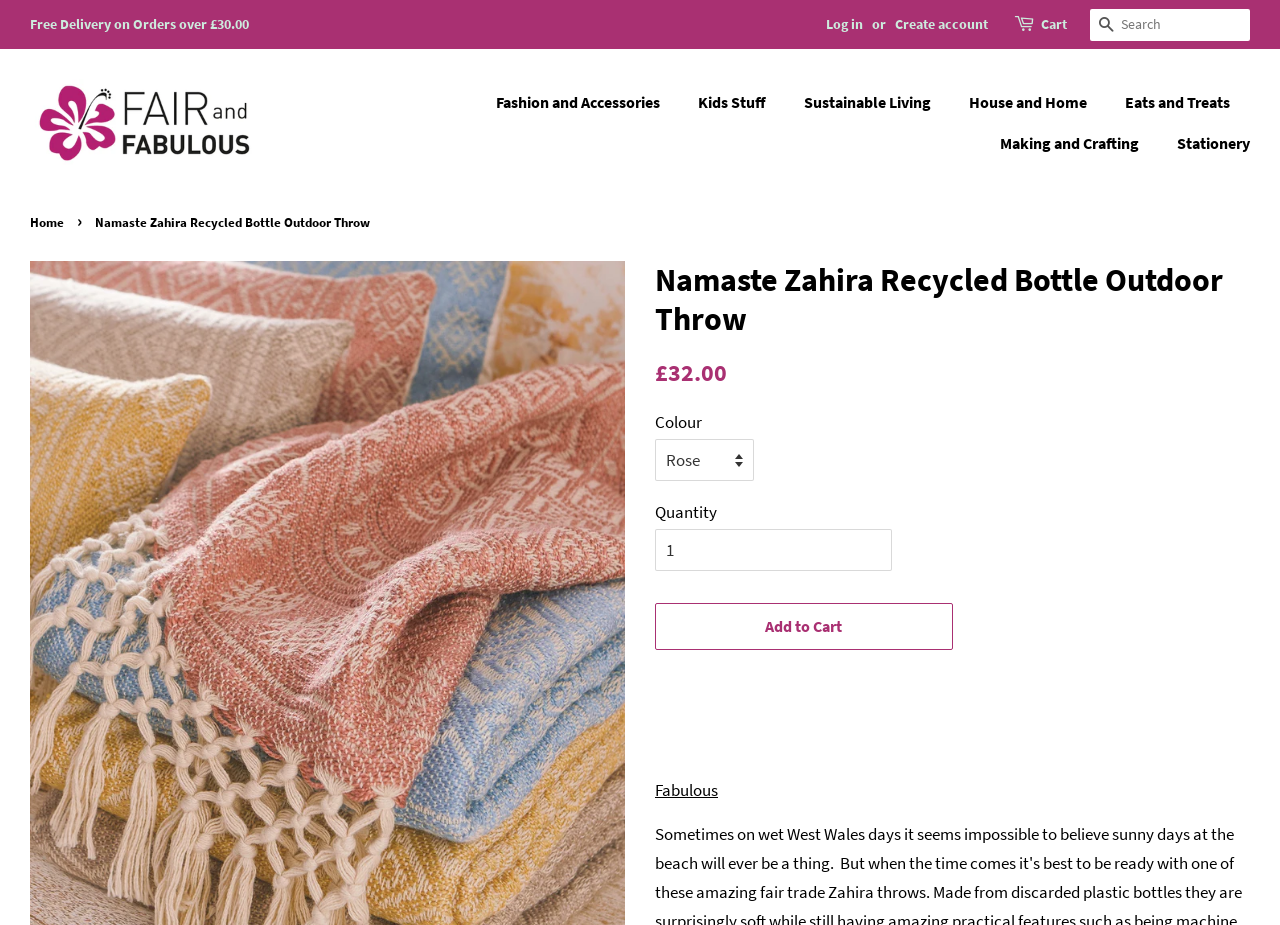Please specify the bounding box coordinates in the format (top-left x, top-left y, bottom-right x, bottom-right y), with all values as floating point numbers between 0 and 1. Identify the bounding box of the UI element described by: Home

[0.023, 0.232, 0.054, 0.249]